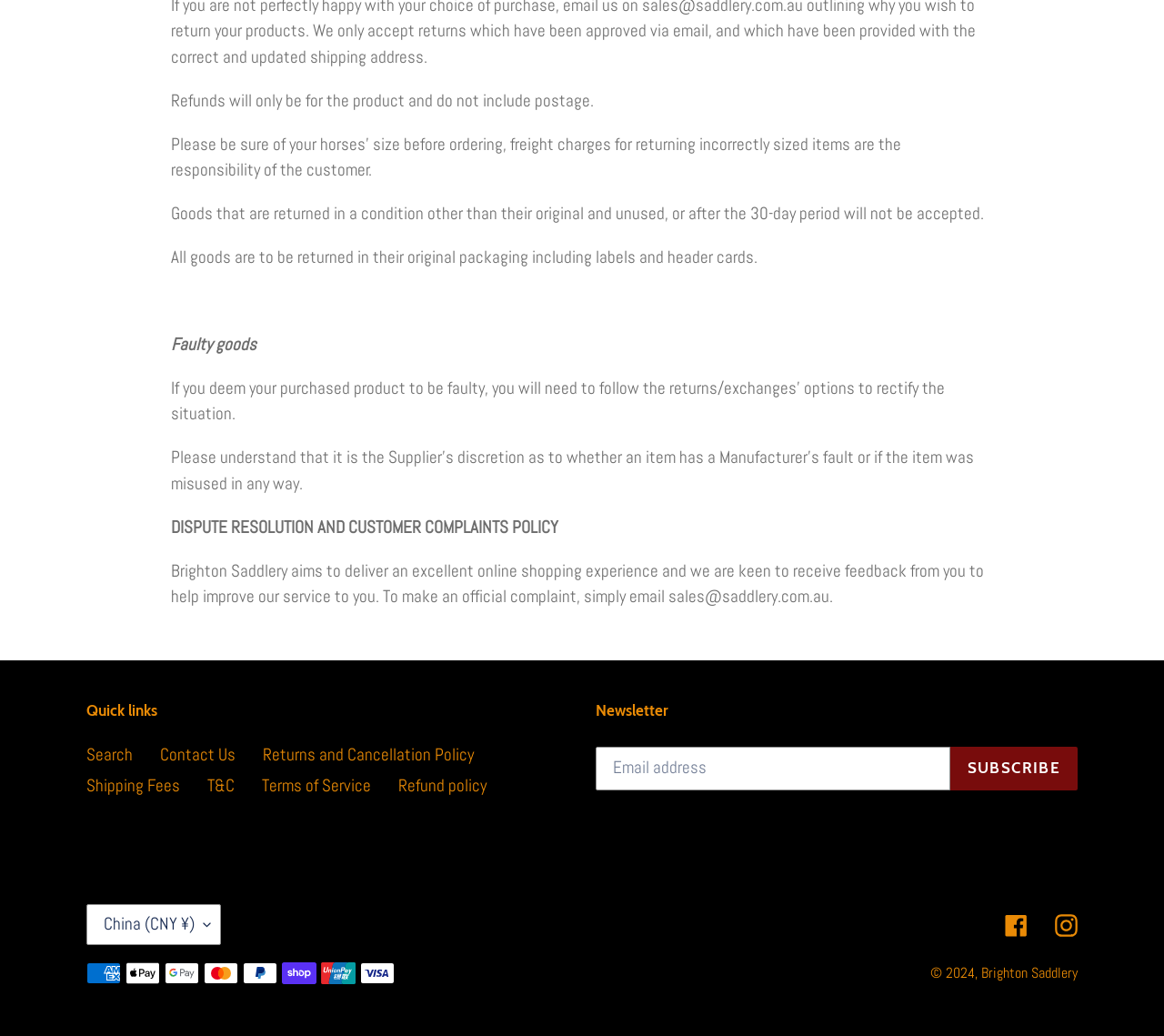Provide a brief response to the question below using one word or phrase:
What payment methods are accepted?

Multiple methods